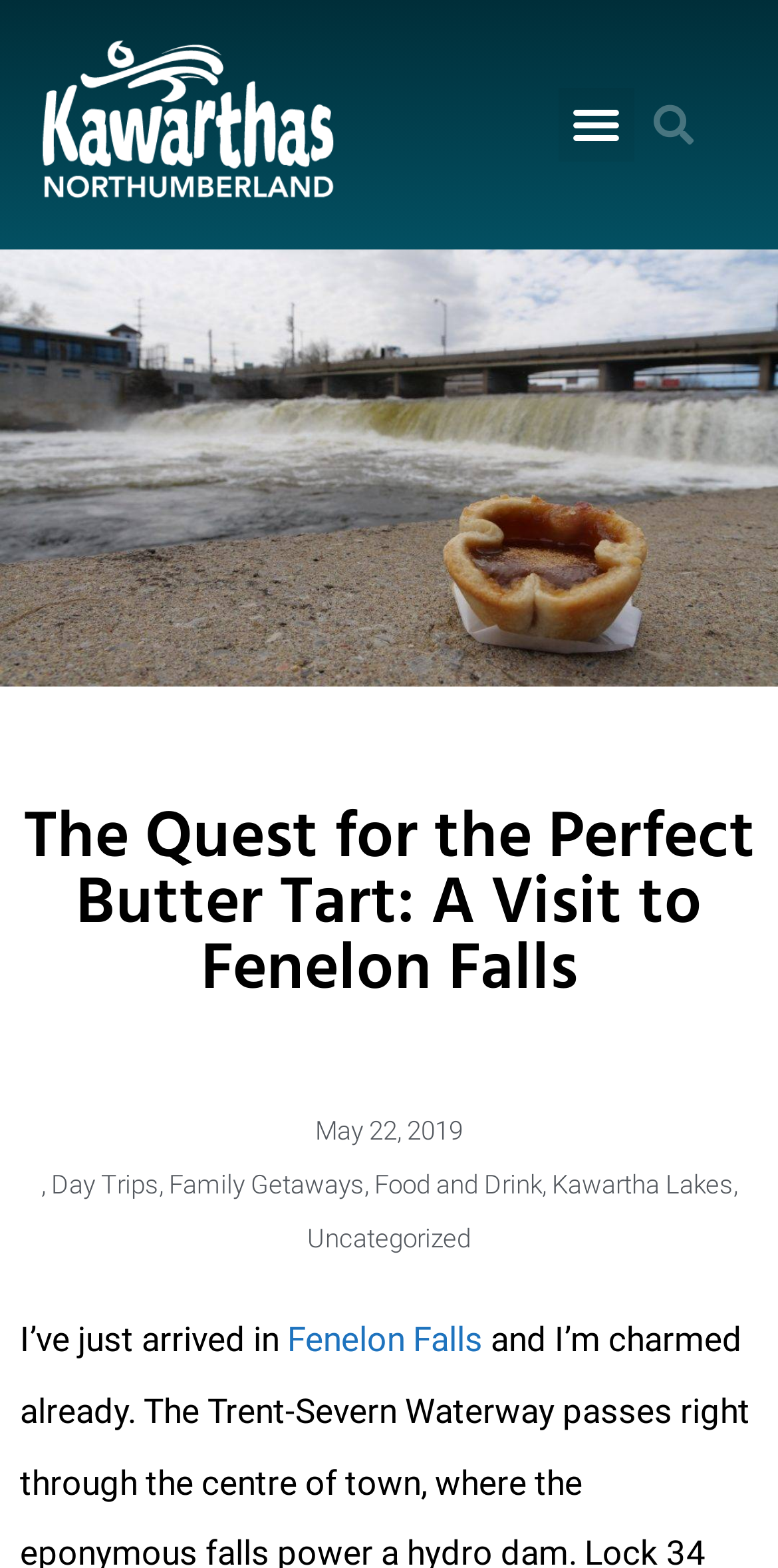Show the bounding box coordinates for the HTML element as described: "Day Trips".

[0.065, 0.746, 0.204, 0.765]